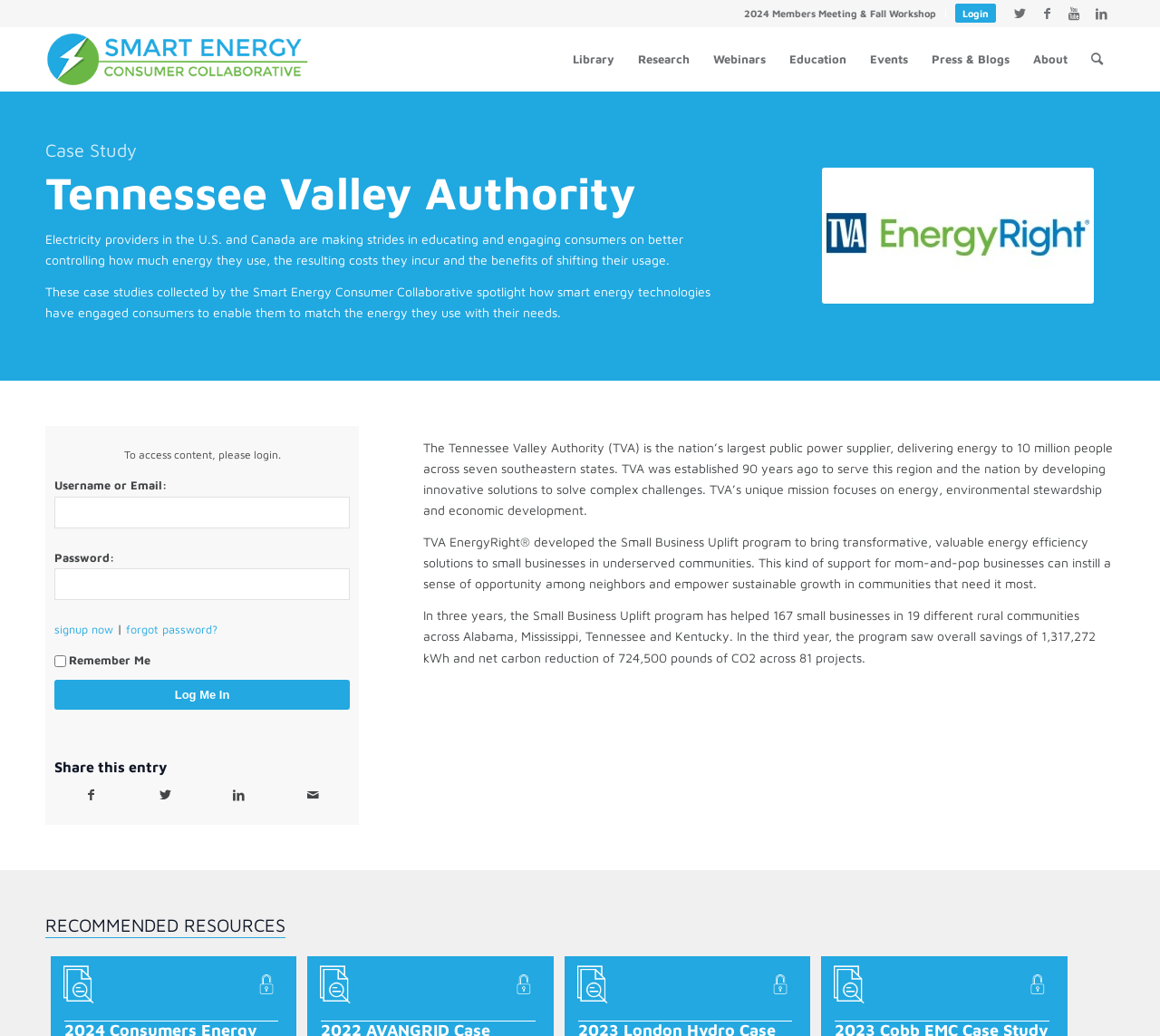Identify the bounding box coordinates for the region of the element that should be clicked to carry out the instruction: "Share this entry on Facebook". The bounding box coordinates should be four float numbers between 0 and 1, i.e., [left, top, right, bottom].

[0.047, 0.748, 0.111, 0.787]